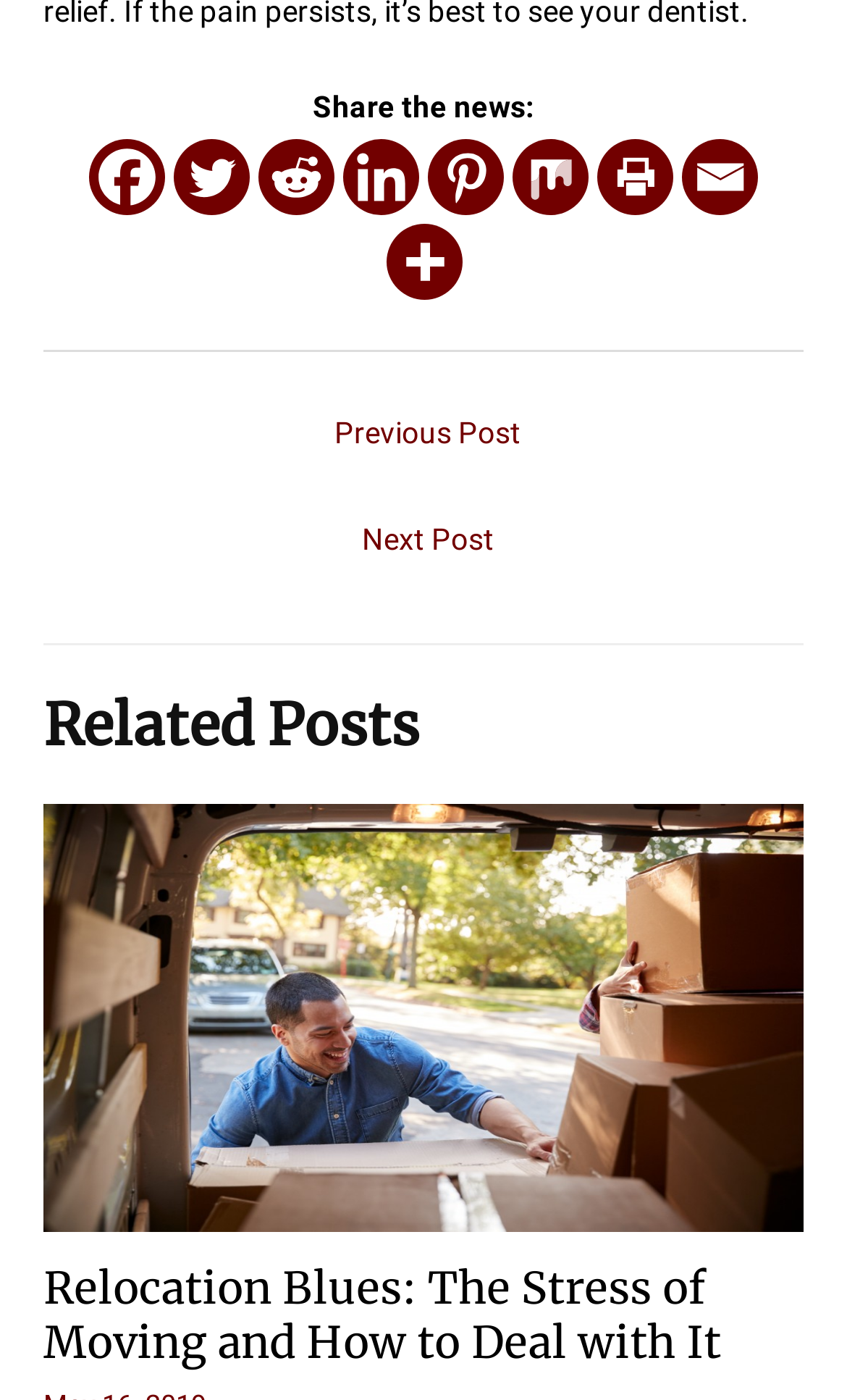Provide the bounding box coordinates for the UI element that is described as: "title="More"".

[0.455, 0.16, 0.545, 0.214]